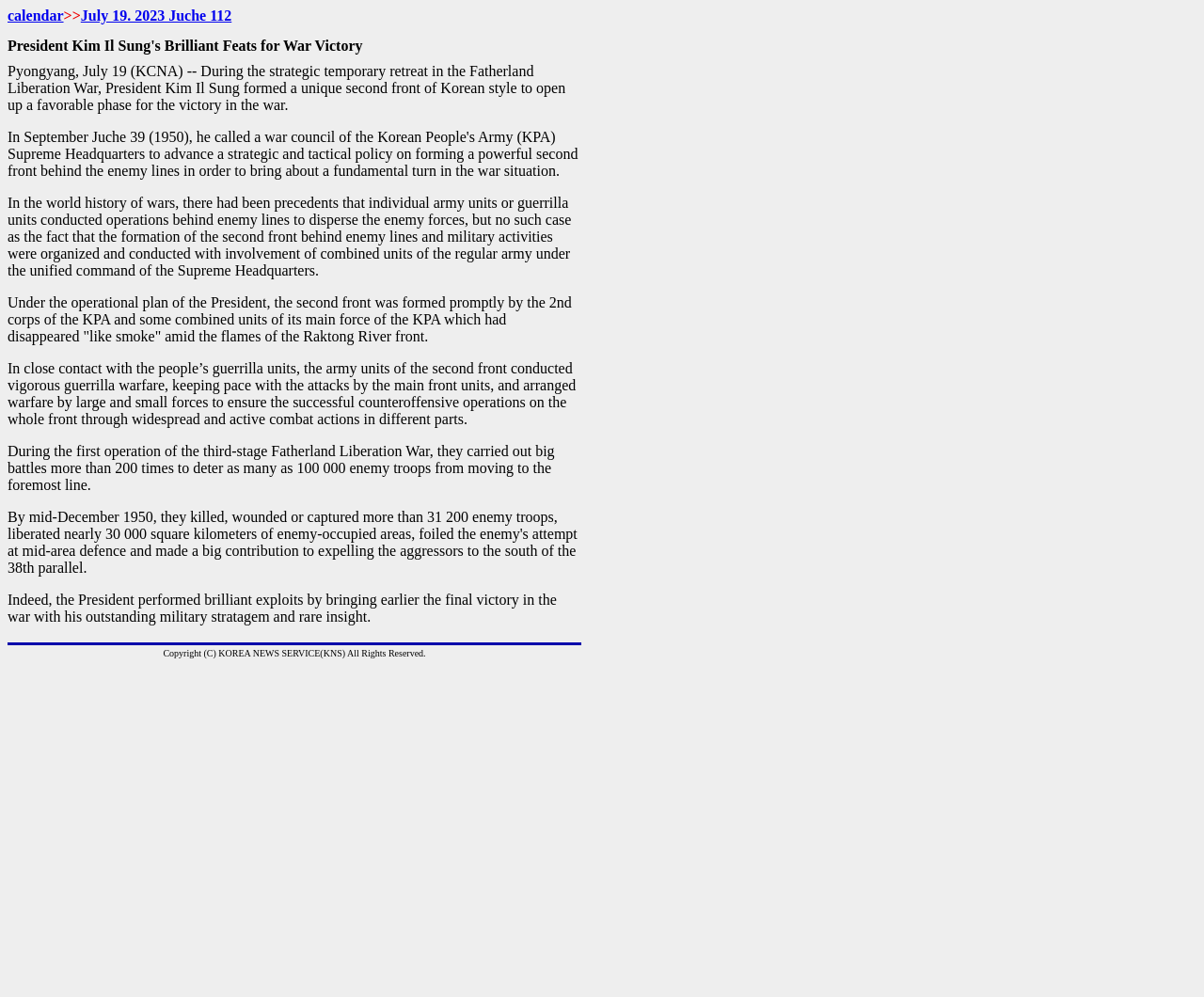What is the topic of the main article?
Relying on the image, give a concise answer in one word or a brief phrase.

President Kim Il Sung's war victory